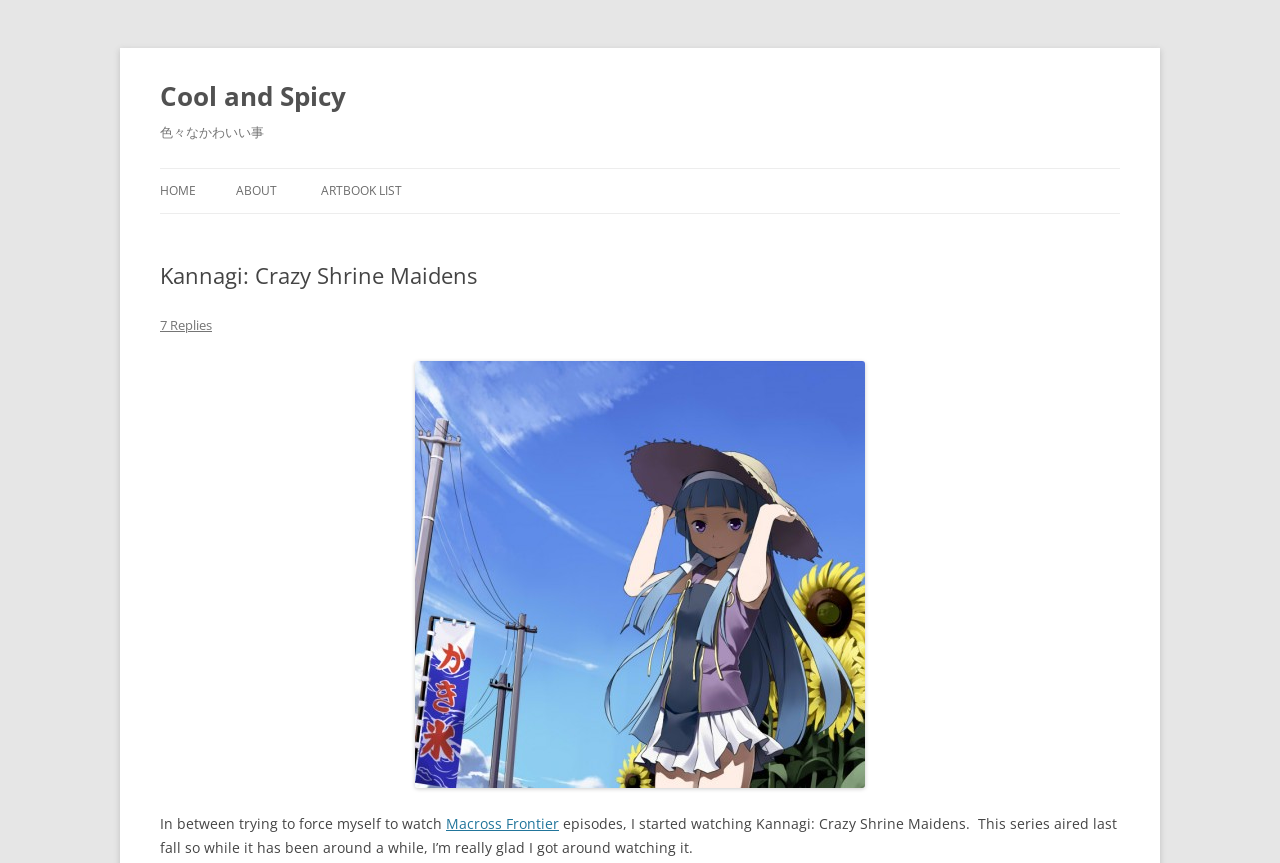What is the author of the blog post?
Please respond to the question with as much detail as possible.

I couldn't find any information about the author of the blog post on the current webpage. There is no explicit mention of the author's name.